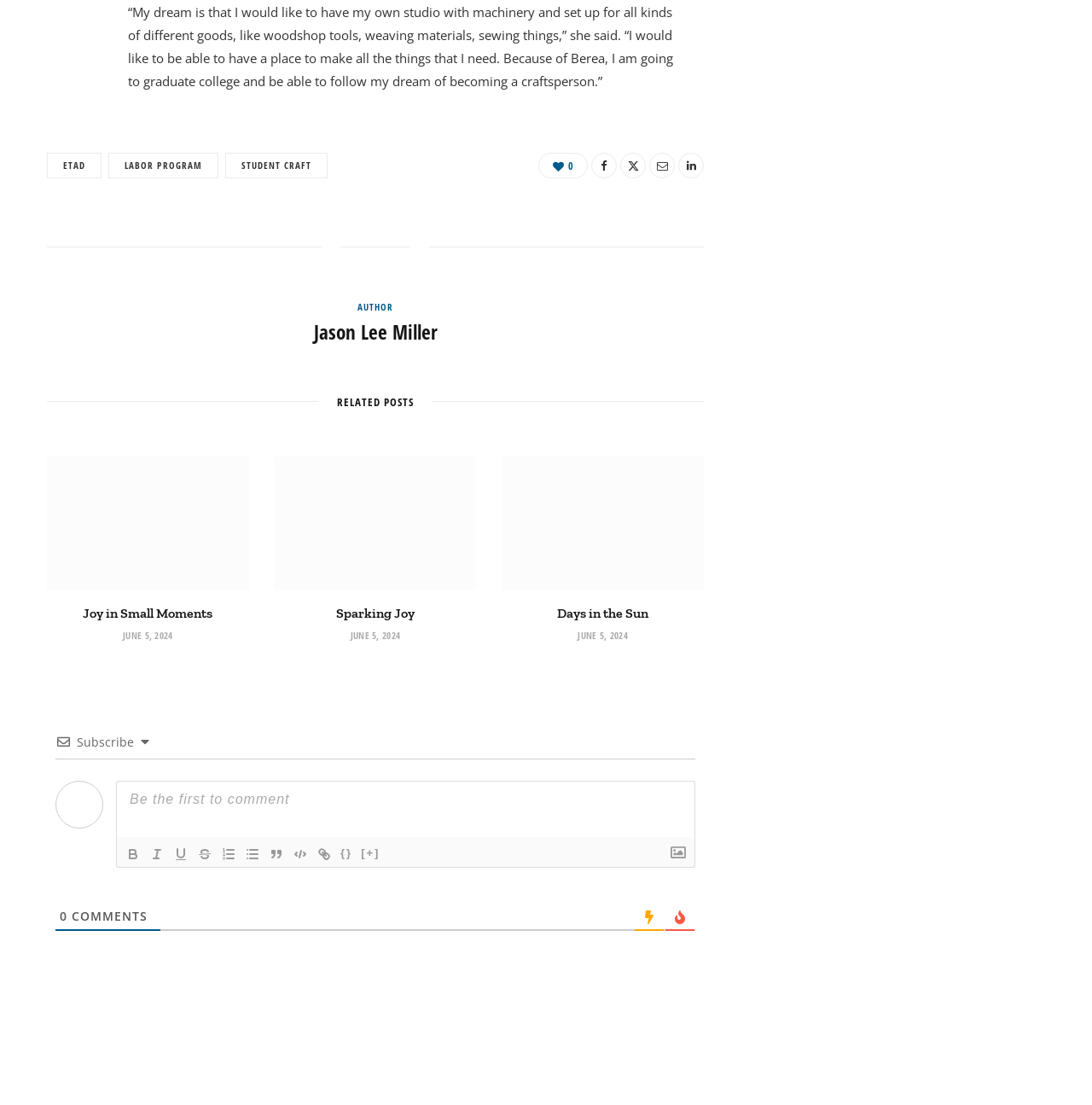Locate the bounding box coordinates of the area where you should click to accomplish the instruction: "Click on the 'Bold' button".

[0.111, 0.764, 0.133, 0.783]